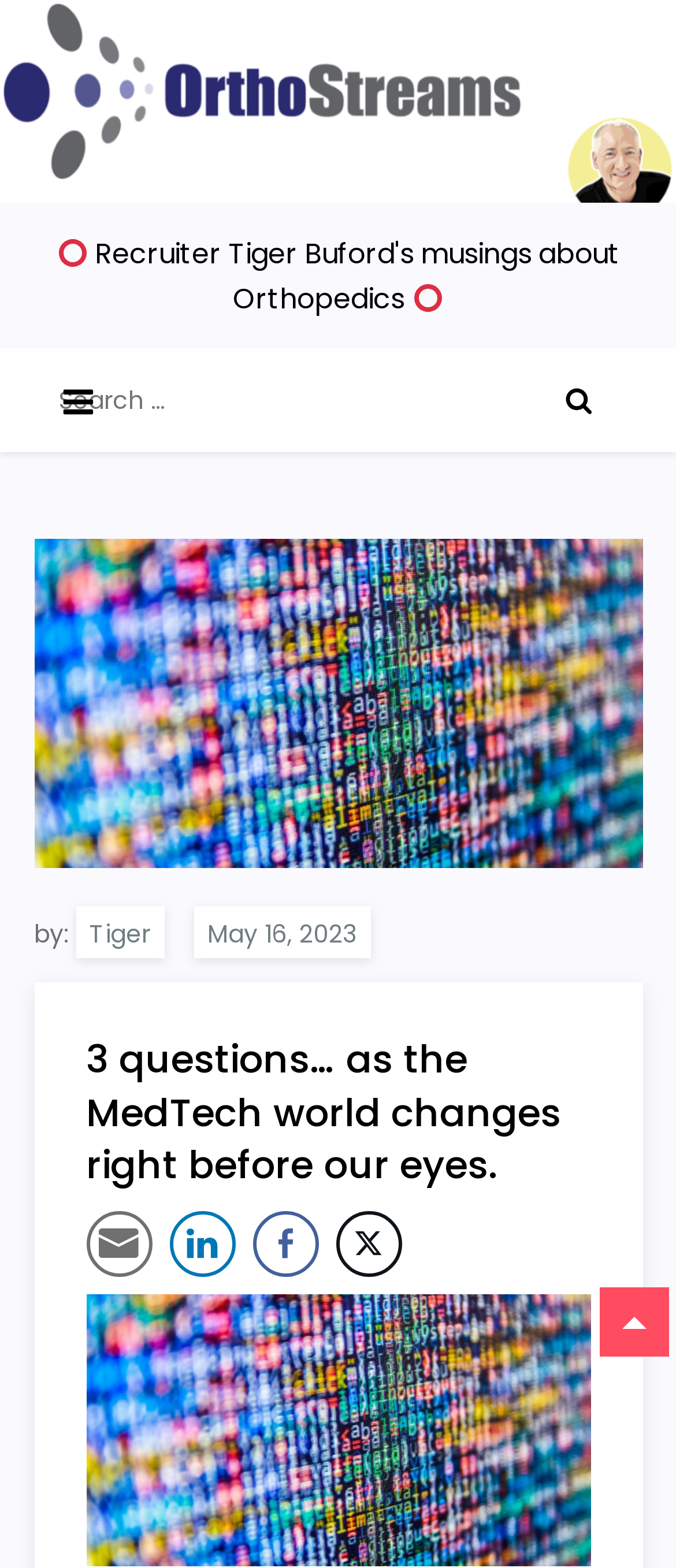Create an elaborate caption for the webpage.

The webpage appears to be a blog post or article discussing the MedTech industry, with a focus on AI-based startups and their potential impact. The title of the post is "3 questions… as the MedTech world changes right before our eyes." 

At the top of the page, there are two circular icons, likely representing some sort of notification or alert. Below these icons, there is a button to expand the primary menu, a search bar with a placeholder text "Search for:", and a button with an image, possibly a profile picture or logo.

On the left side of the page, there is a section with the author's name, "Tiger", and the publication date, "May 16, 2023". 

The main content of the page is a heading with the same title as the page, "3 questions… as the MedTech world changes right before our eyes." This is followed by a series of three questions, which are not explicitly stated in the accessibility tree but are likely related to the funding of AI-based startups and their potential impact on the MedTech industry.

At the bottom of the page, there are social media sharing buttons, allowing users to share the article through email, LinkedIn, Facebook, and Twitter. There is also a figure or image, possibly an illustration or graph related to the article's content. Finally, there is a link to an unknown destination at the very bottom of the page.